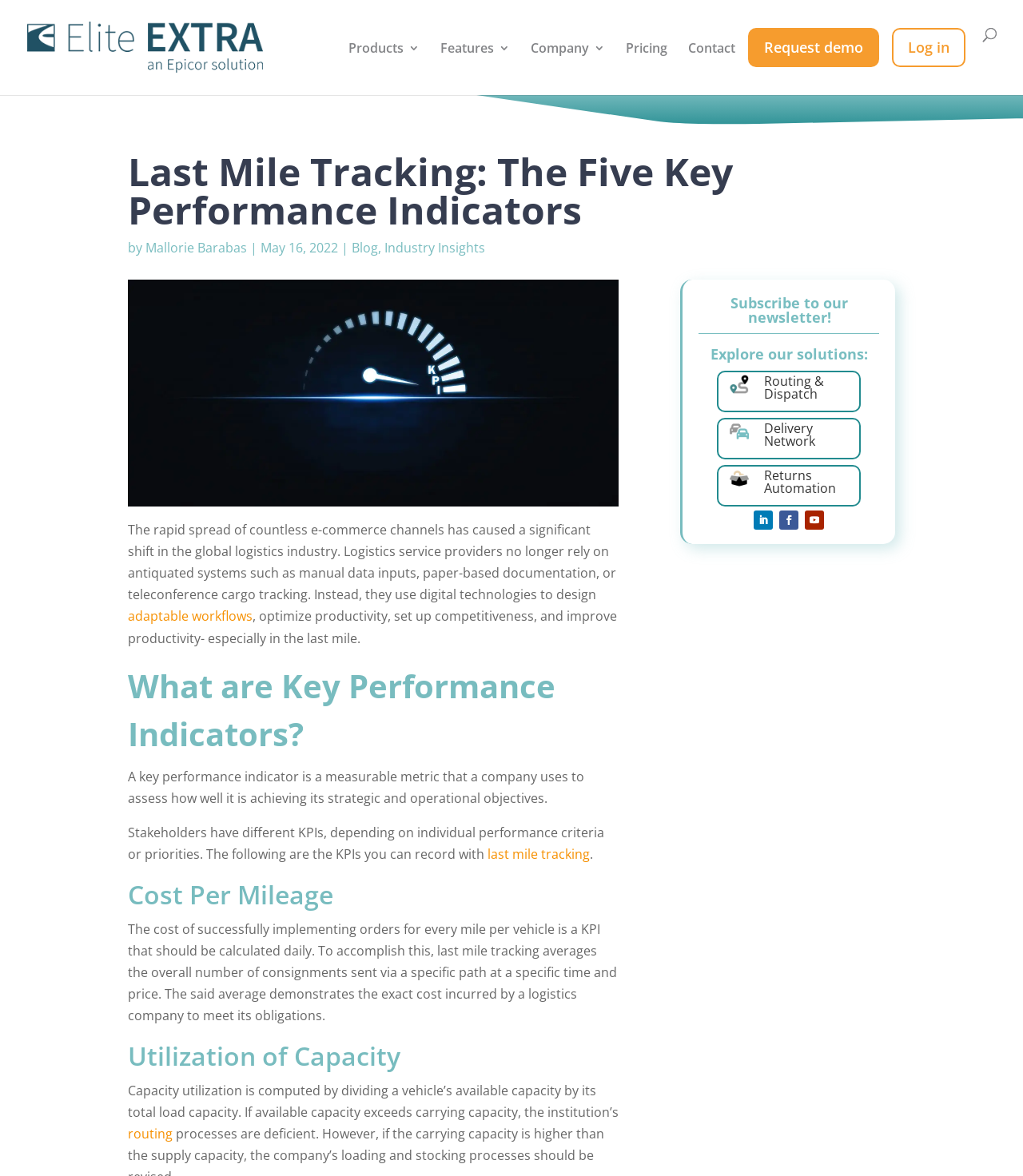Identify the coordinates of the bounding box for the element described below: "last mile tracking". Return the coordinates as four float numbers between 0 and 1: [left, top, right, bottom].

[0.477, 0.719, 0.577, 0.734]